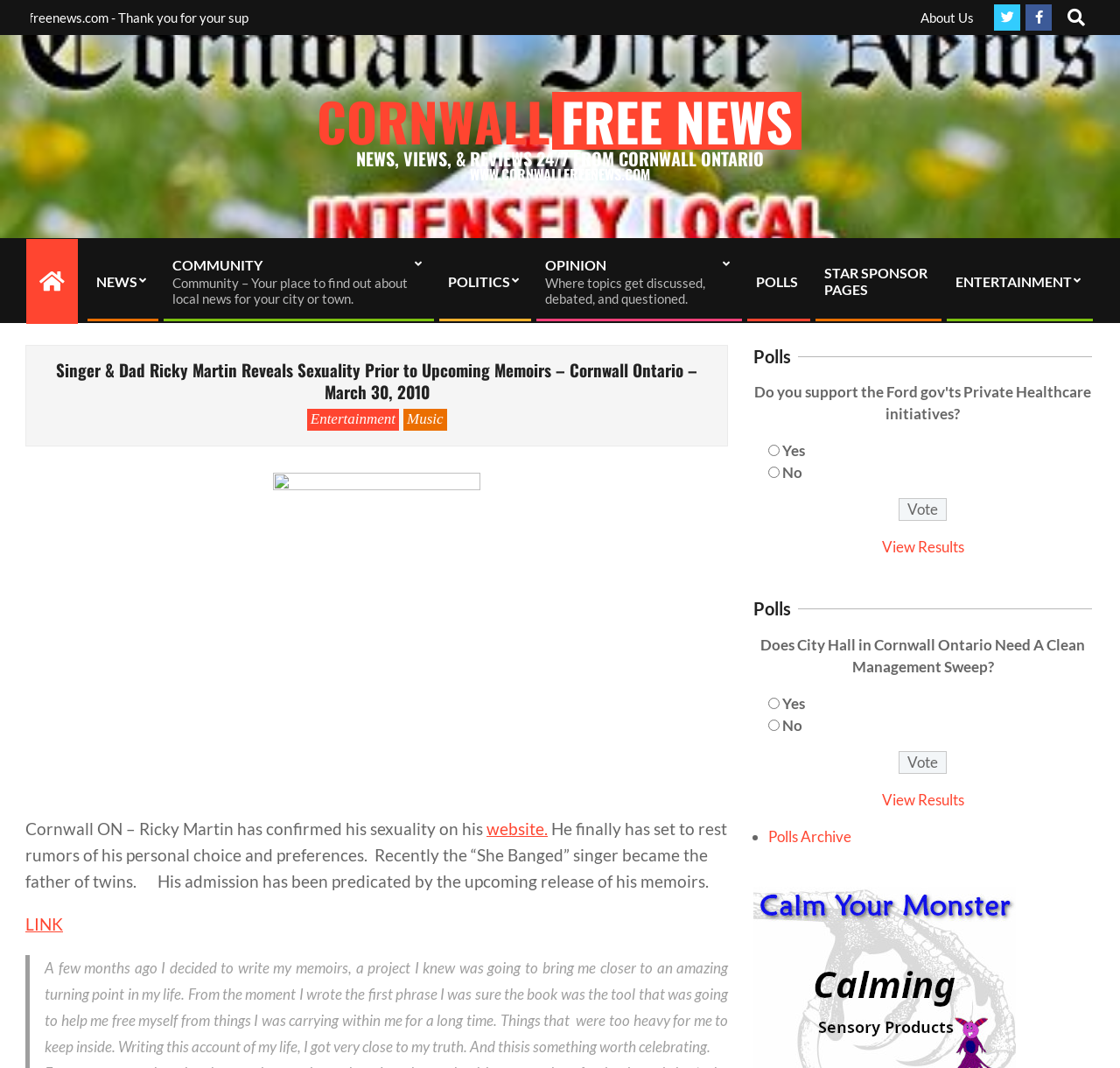Provide the bounding box coordinates of the UI element this sentence describes: "Entertainment".

[0.274, 0.383, 0.356, 0.403]